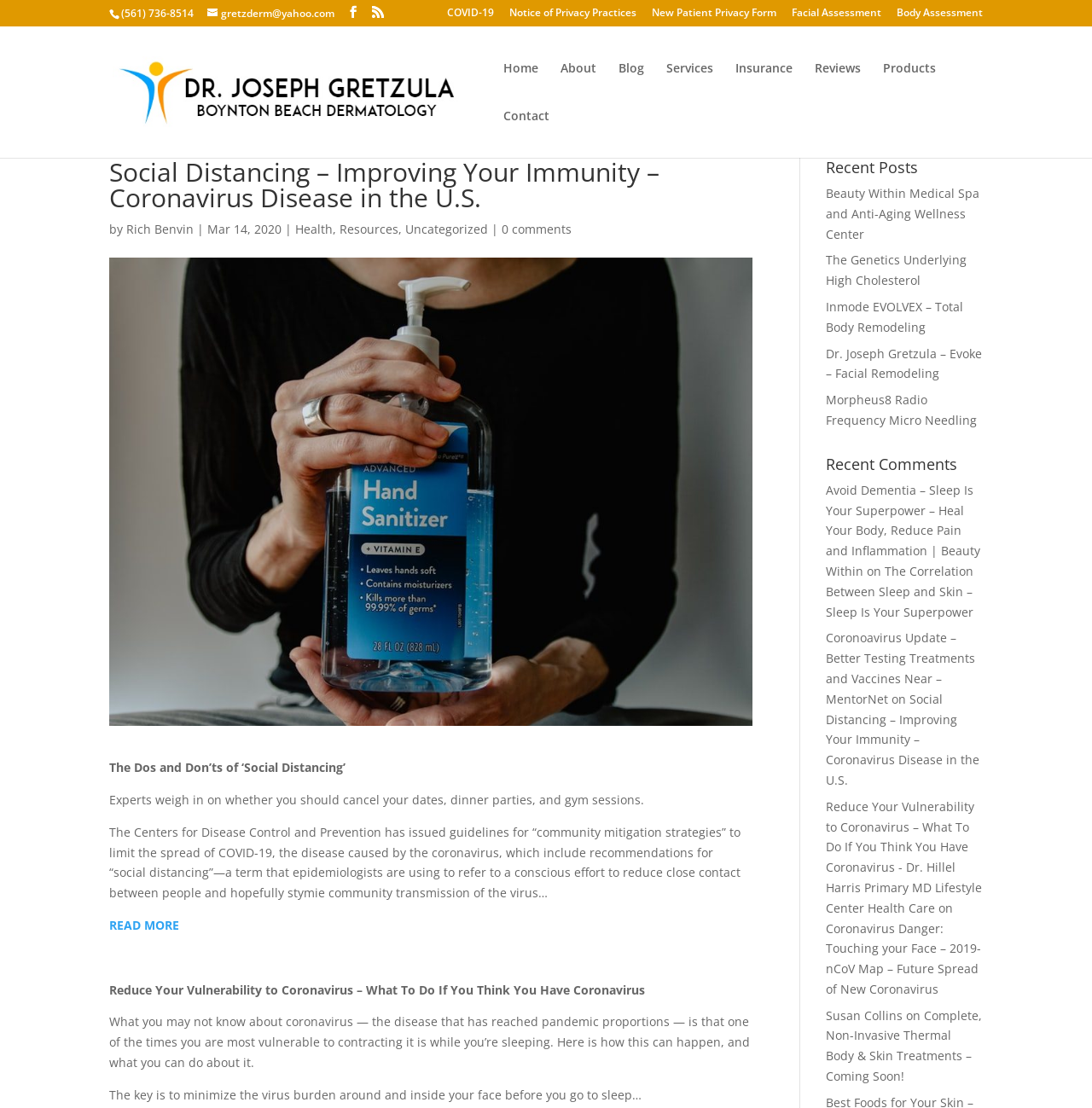What is the topic of the blog post with the most recent comment?
Please ensure your answer to the question is detailed and covers all necessary aspects.

The recent comments section is located at the bottom of the webpage, and the topic of the blog post with the most recent comment is 'Social Distancing – Improving Your Immunity – Coronavirus Disease in the U.S.' which is linked to the webpage with the URL '/Social-Distancing-Improving-Your-Immunity-Coronavirus-Disease-in-the-U-S/.'